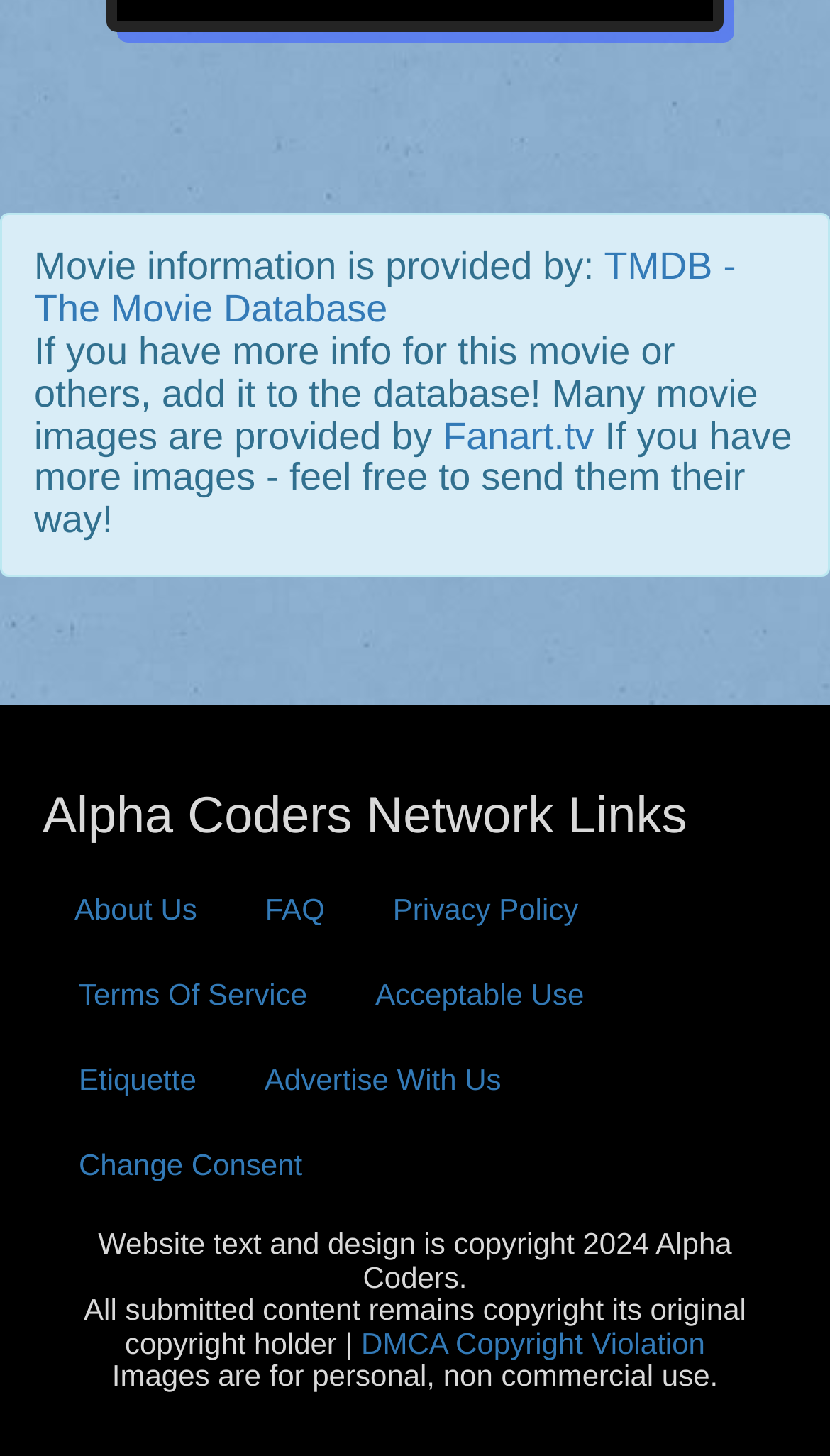Use a single word or phrase to answer the following:
What is the source of movie information?

TMDB